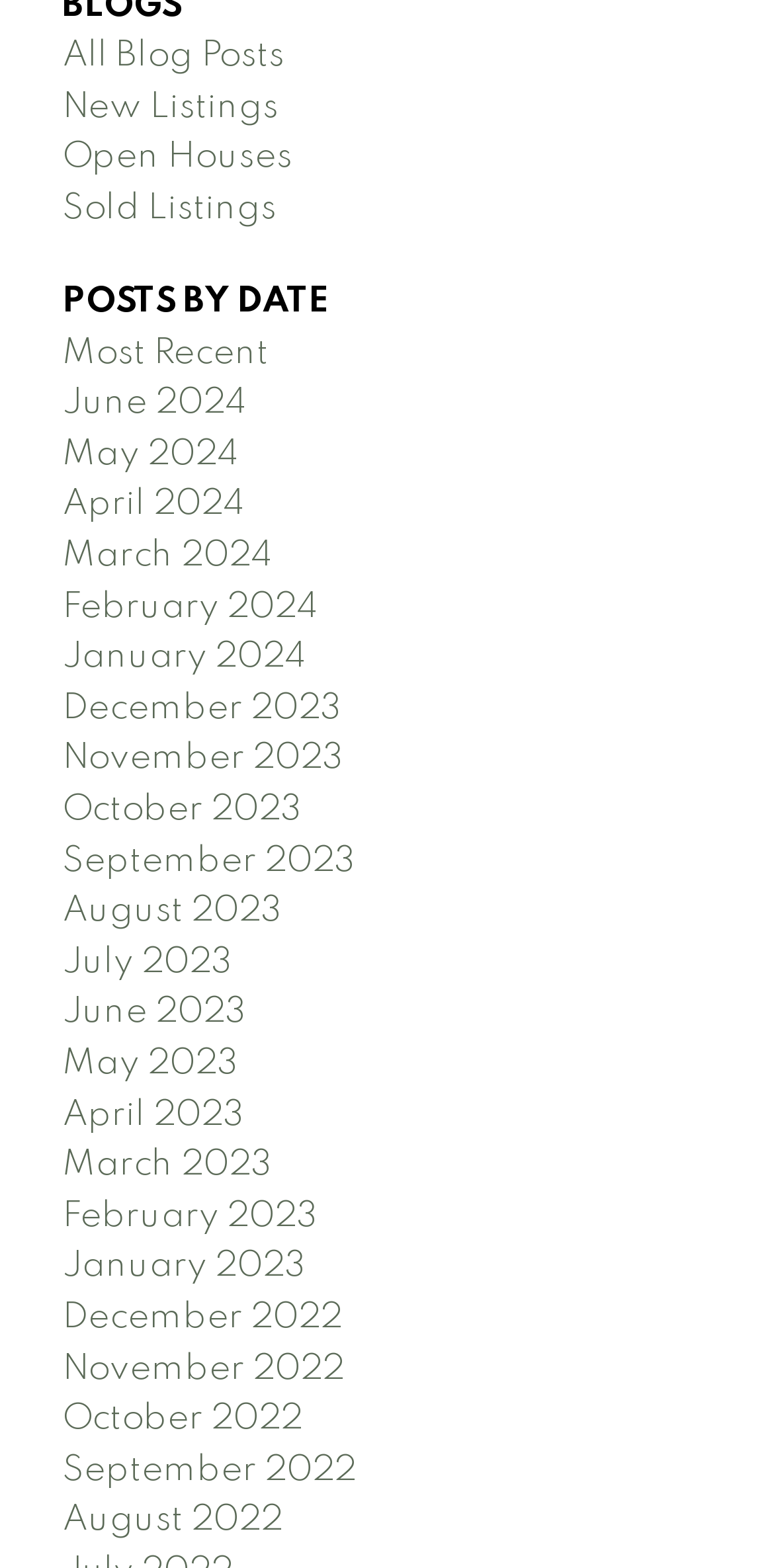Identify the bounding box for the UI element described as: "February 2024". Ensure the coordinates are four float numbers between 0 and 1, formatted as [left, top, right, bottom].

[0.08, 0.375, 0.411, 0.398]